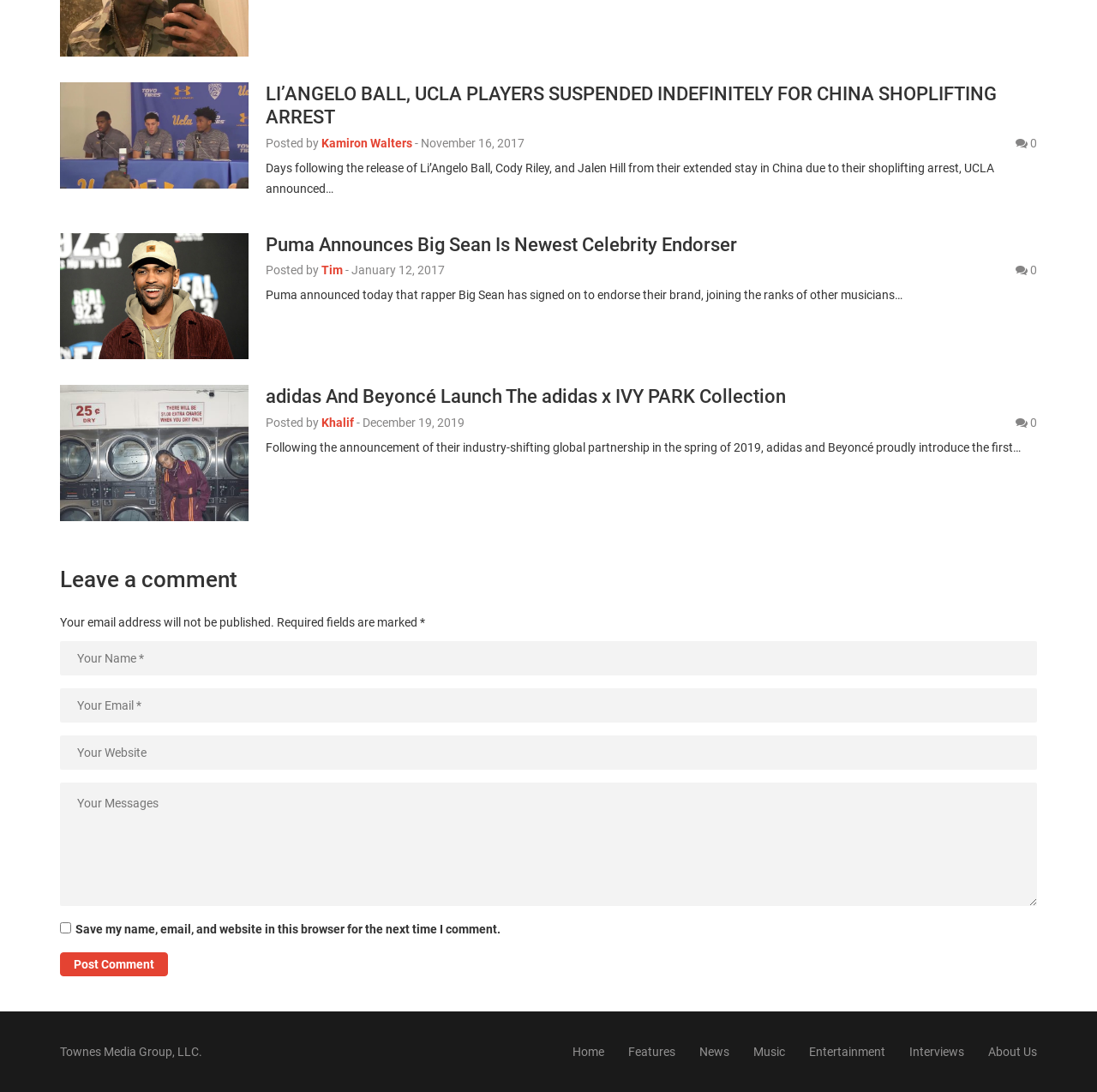Who is the author of the second article?
Please craft a detailed and exhaustive response to the question.

The second article has a 'Posted by' section, which mentions the author's name as 'Tim'.